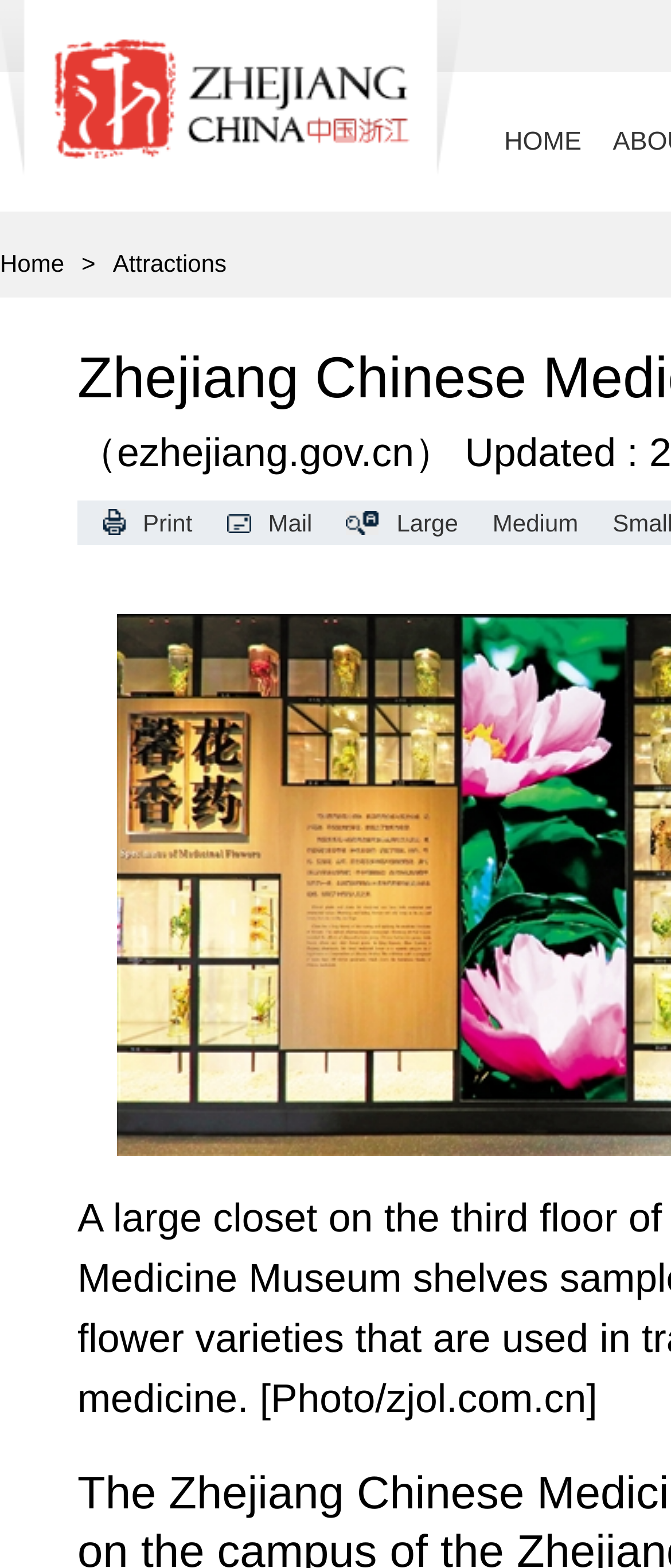How many navigation links are in the top section?
Provide a short answer using one word or a brief phrase based on the image.

2